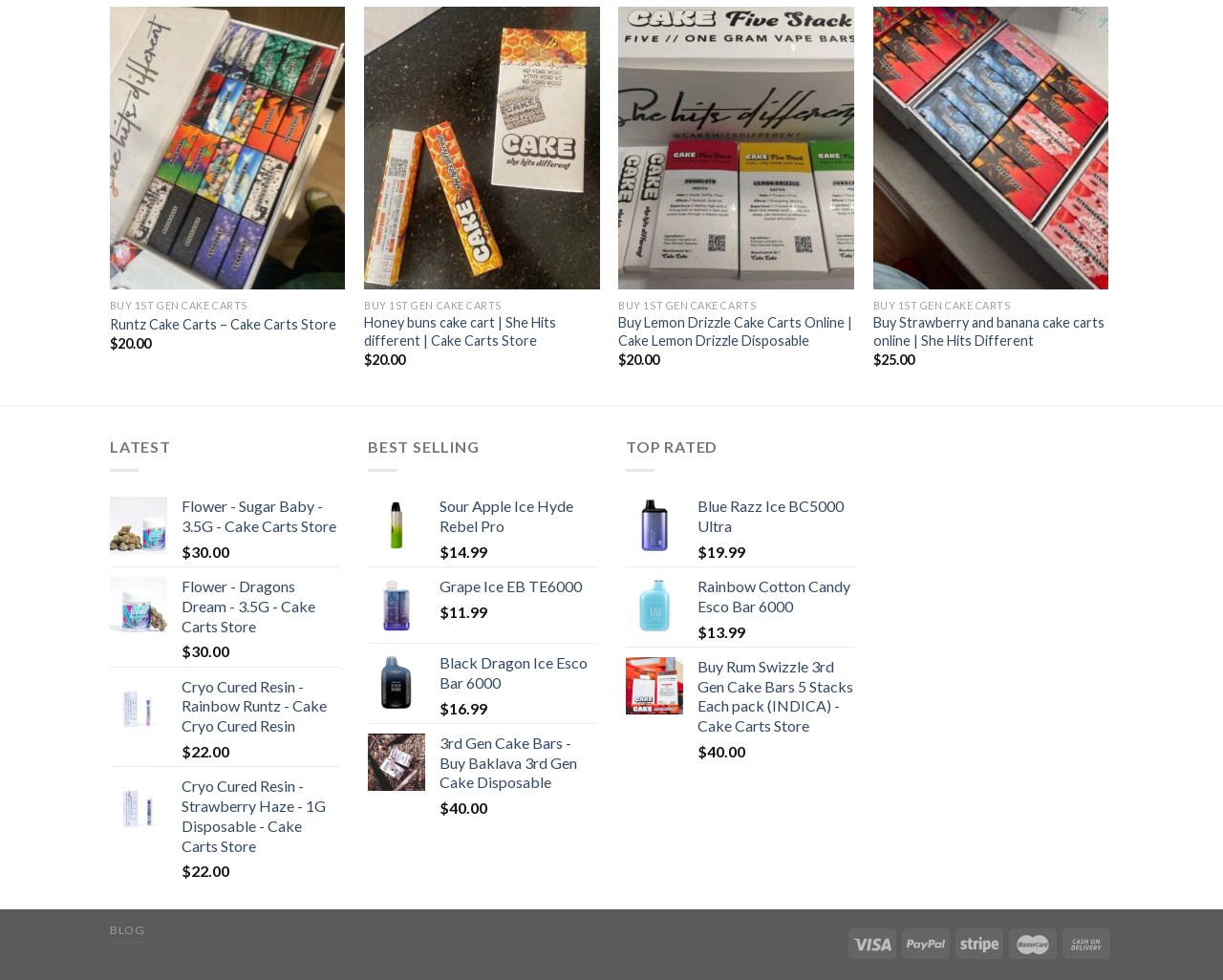How many images are at the bottom of the webpage?
Based on the image, answer the question with a single word or brief phrase.

5